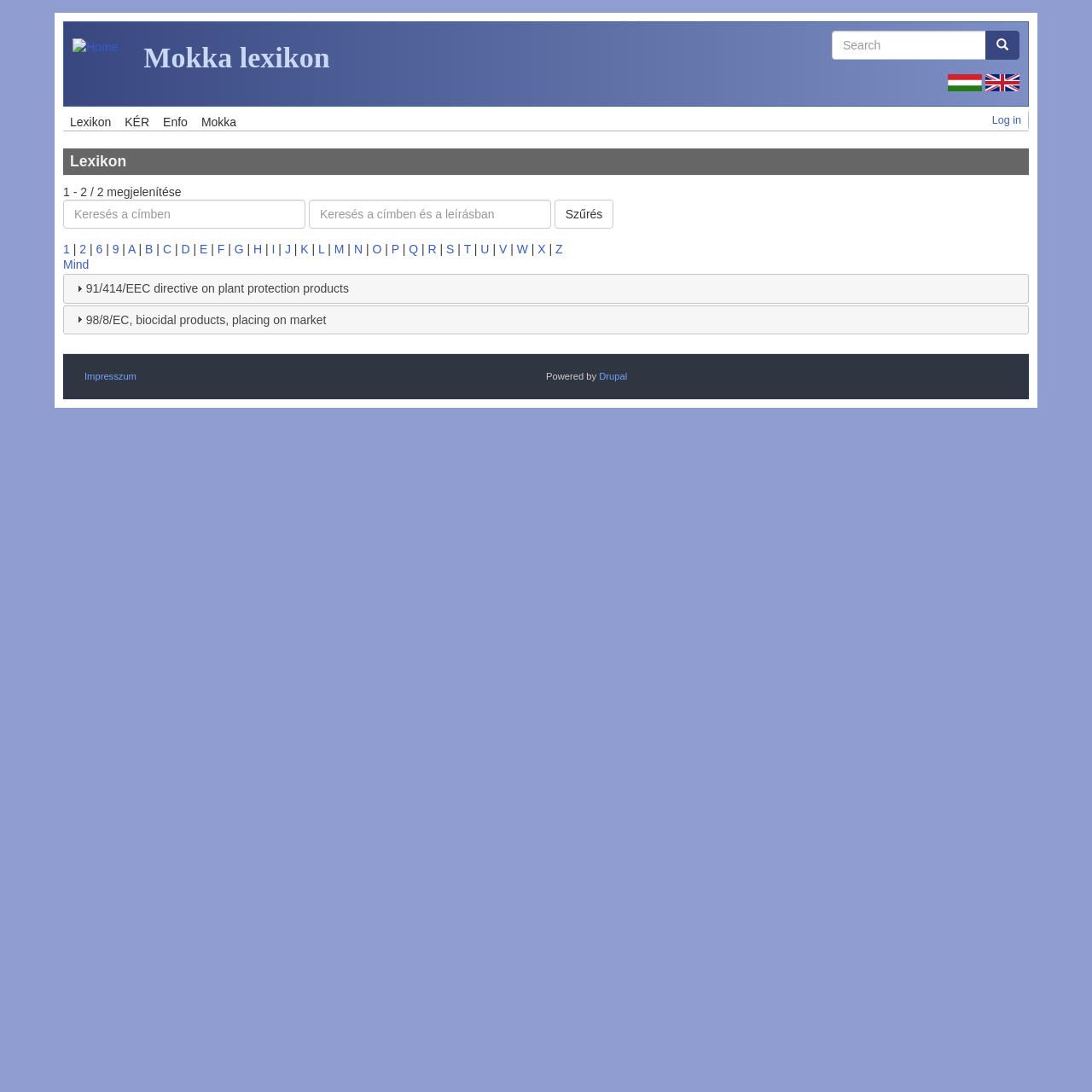Use a single word or phrase to answer the question:
What is the main navigation menu?

Fő navigáció